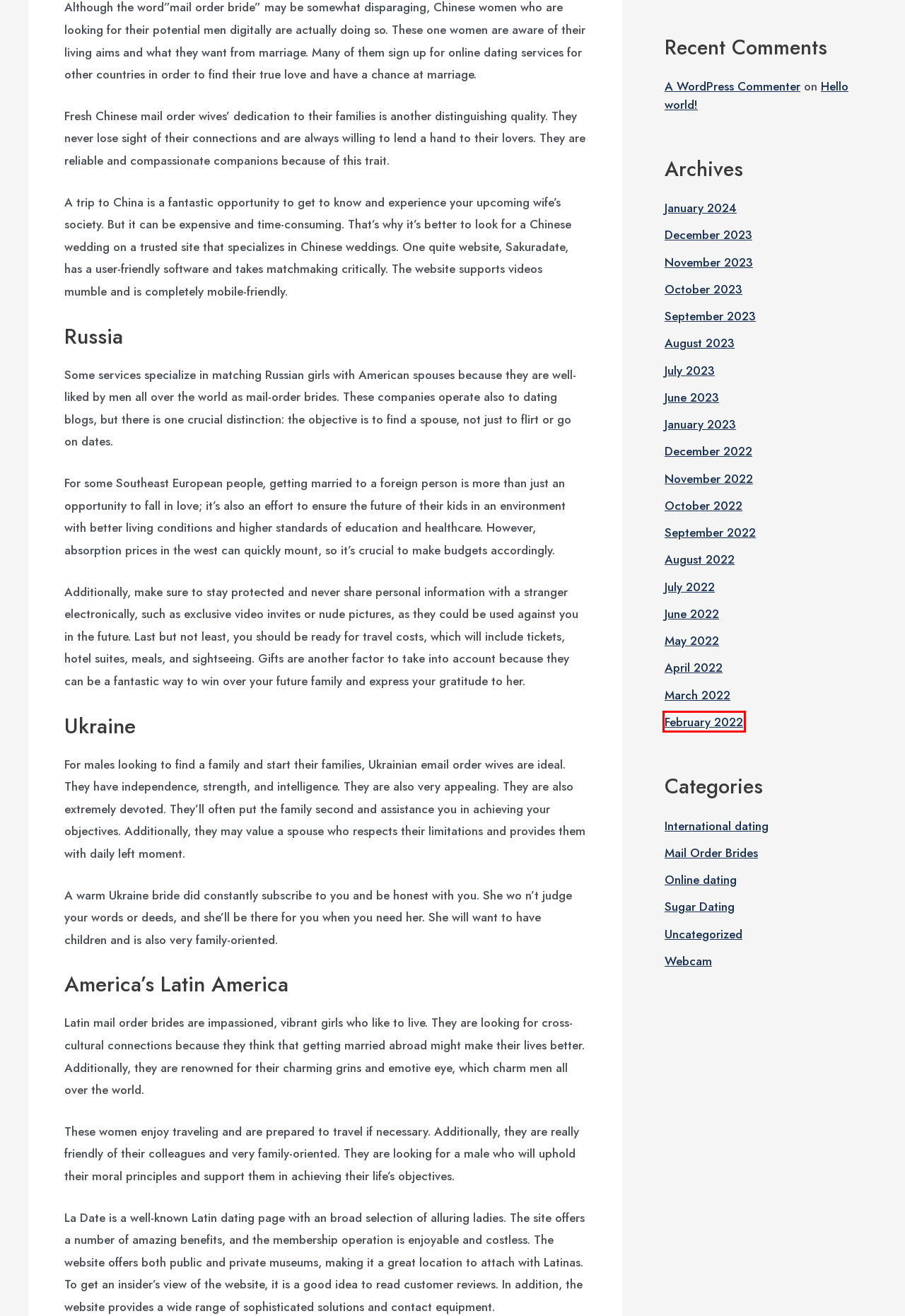With the provided webpage screenshot containing a red bounding box around a UI element, determine which description best matches the new webpage that appears after clicking the selected element. The choices are:
A. November 2023 – Walmart Flippers
B. February 2022 – Walmart Flippers
C. May 2022 – Walmart Flippers
D. July 2023 – Walmart Flippers
E. November 2022 – Walmart Flippers
F. June 2023 – Walmart Flippers
G. International dating – Walmart Flippers
H. Online dating – Walmart Flippers

B